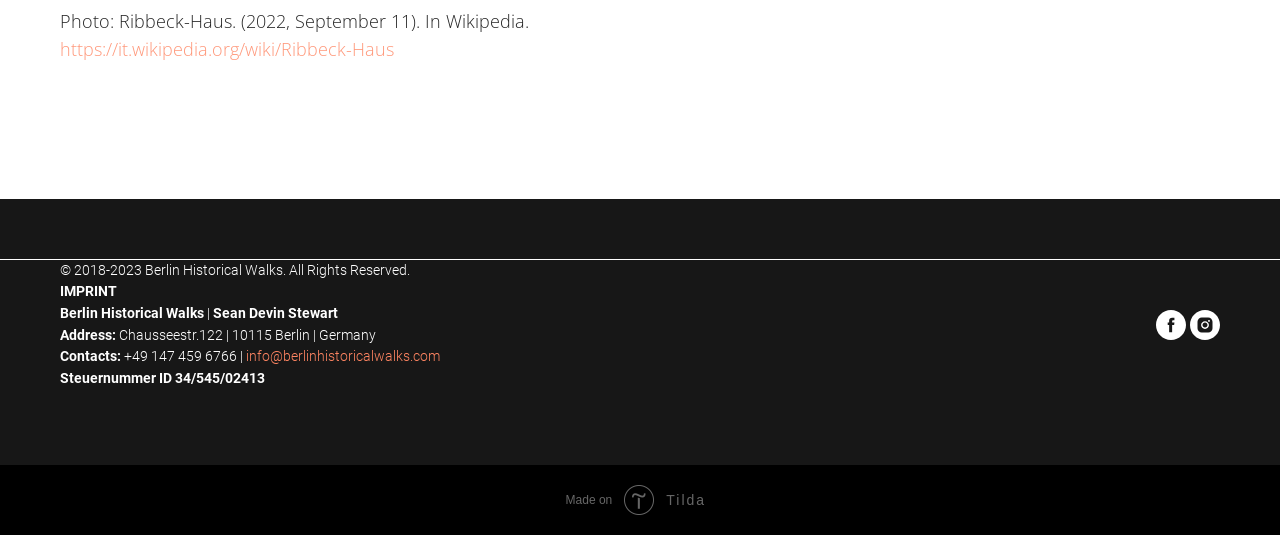Determine the bounding box coordinates for the UI element with the following description: "195.94.13.194". The coordinates should be four float numbers between 0 and 1, represented as [left, top, right, bottom].

None